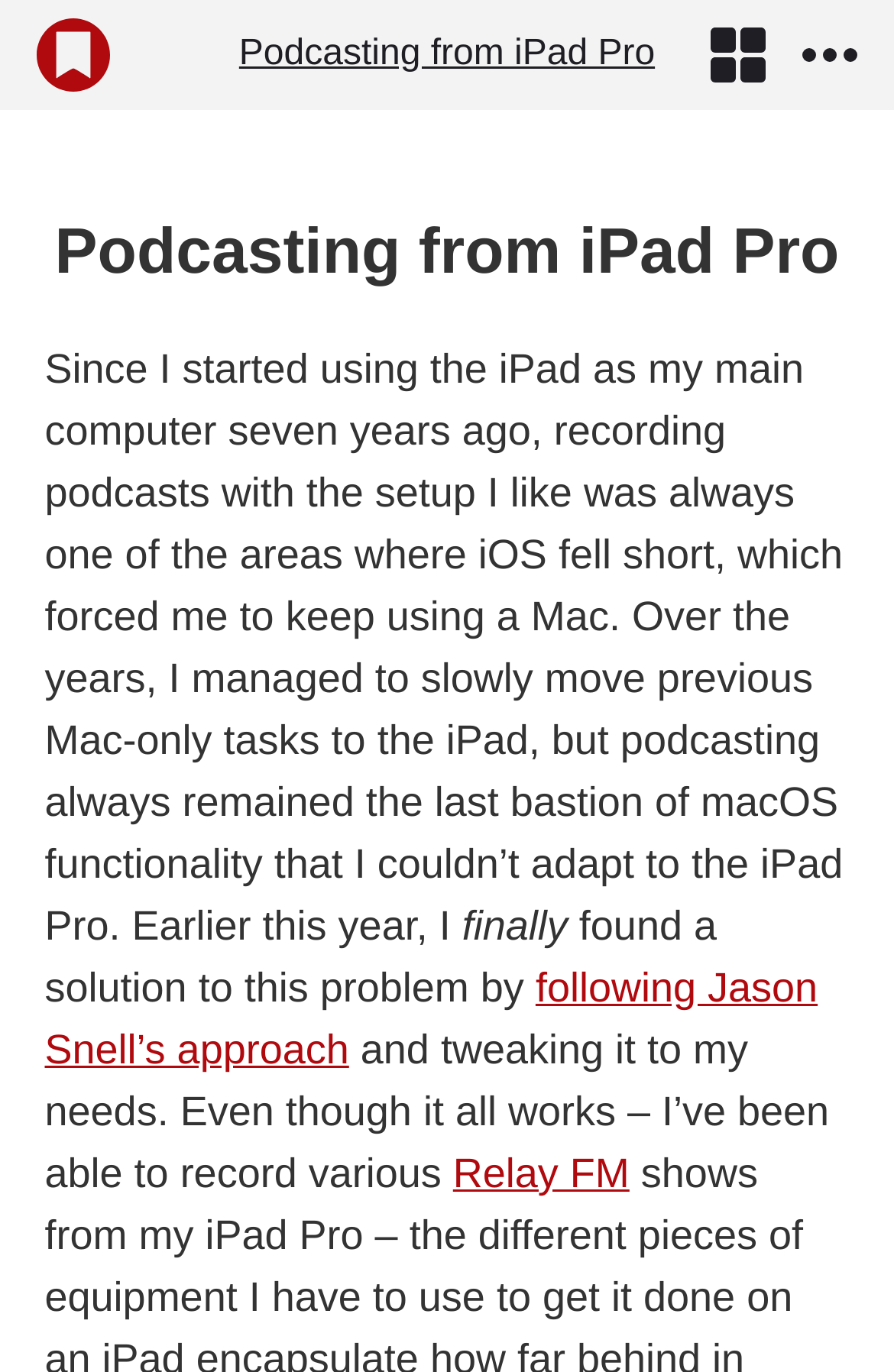Predict the bounding box coordinates of the UI element that matches this description: "following Jason Snell’s approach". The coordinates should be in the format [left, top, right, bottom] with each value between 0 and 1.

[0.05, 0.703, 0.915, 0.782]